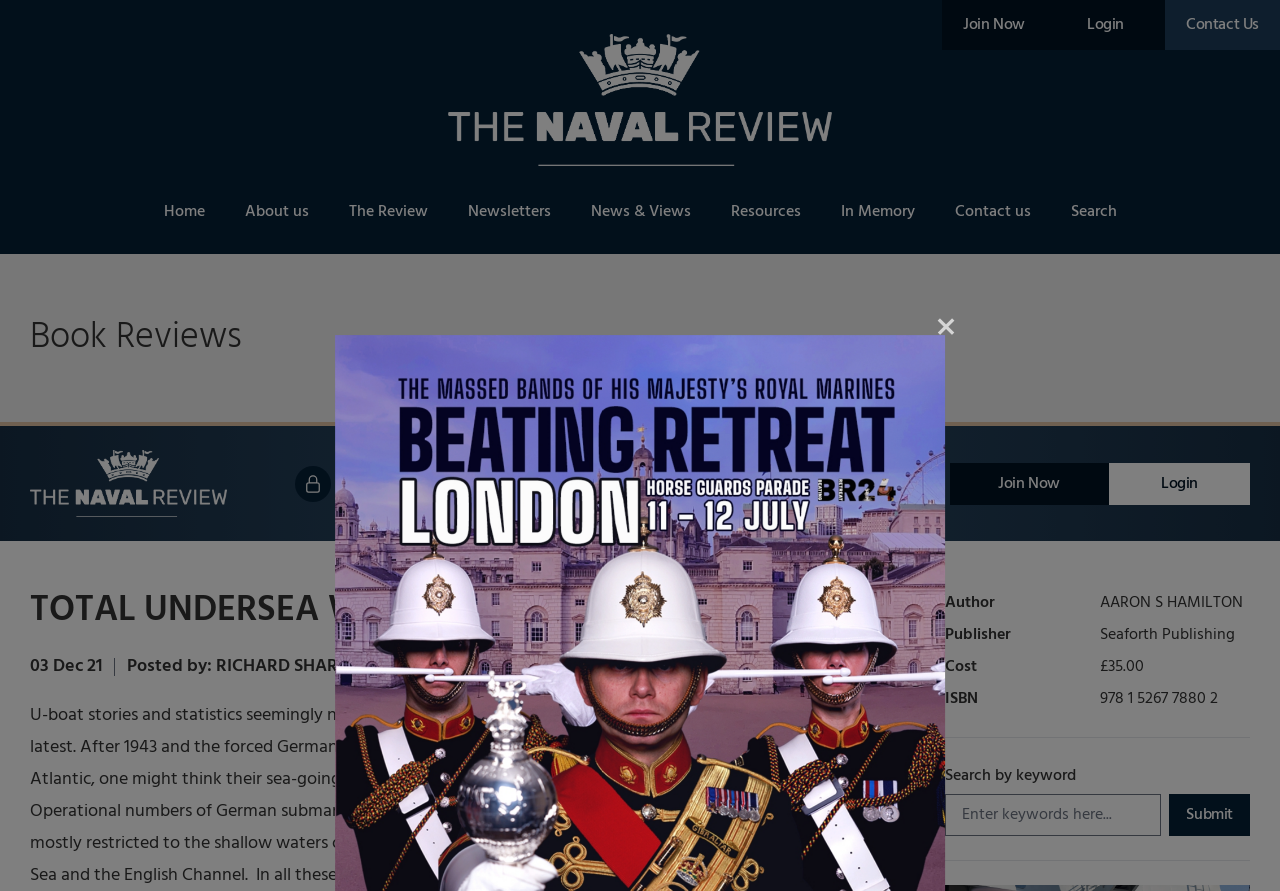What is the name of the book being reviewed? Refer to the image and provide a one-word or short phrase answer.

TOTAL UNDERSEA WAR